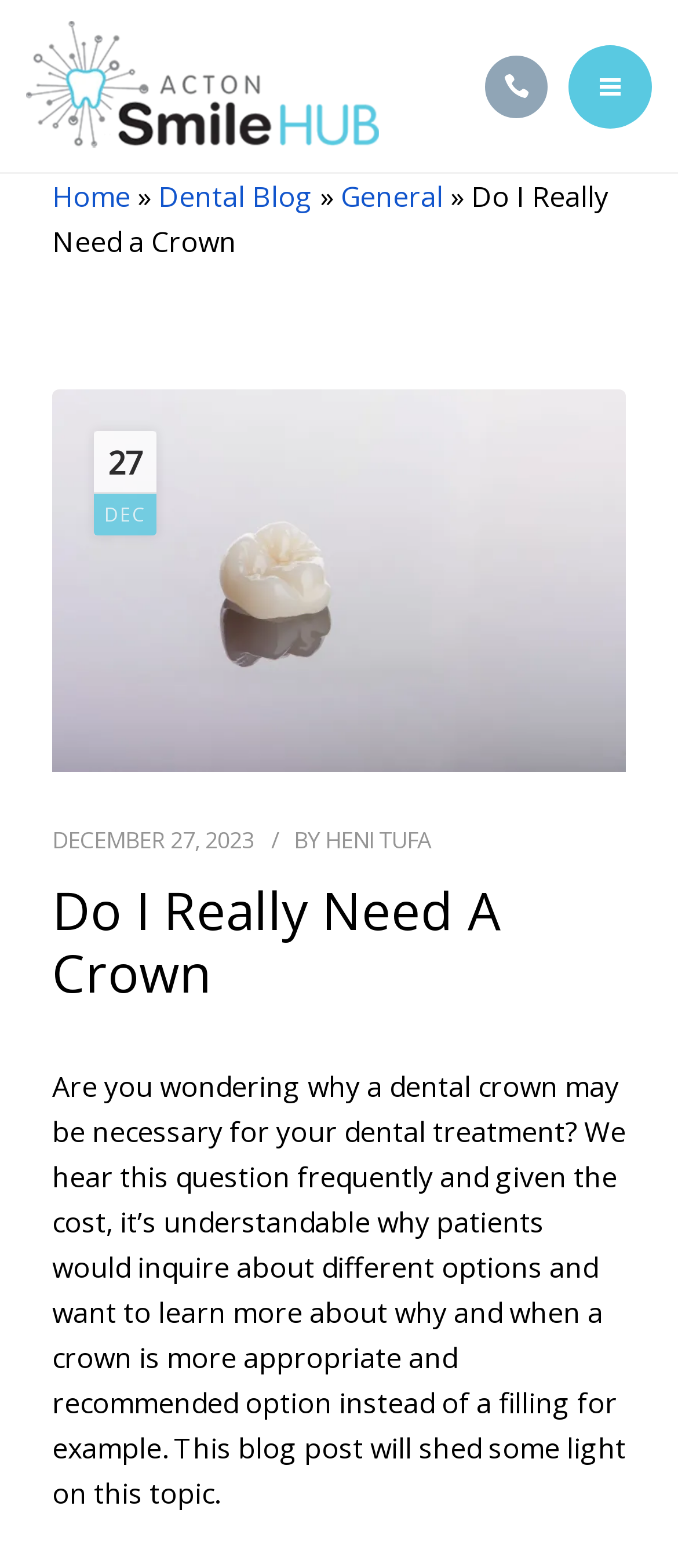What is the phone number to call?
Answer the question using a single word or phrase, according to the image.

978-263-7703